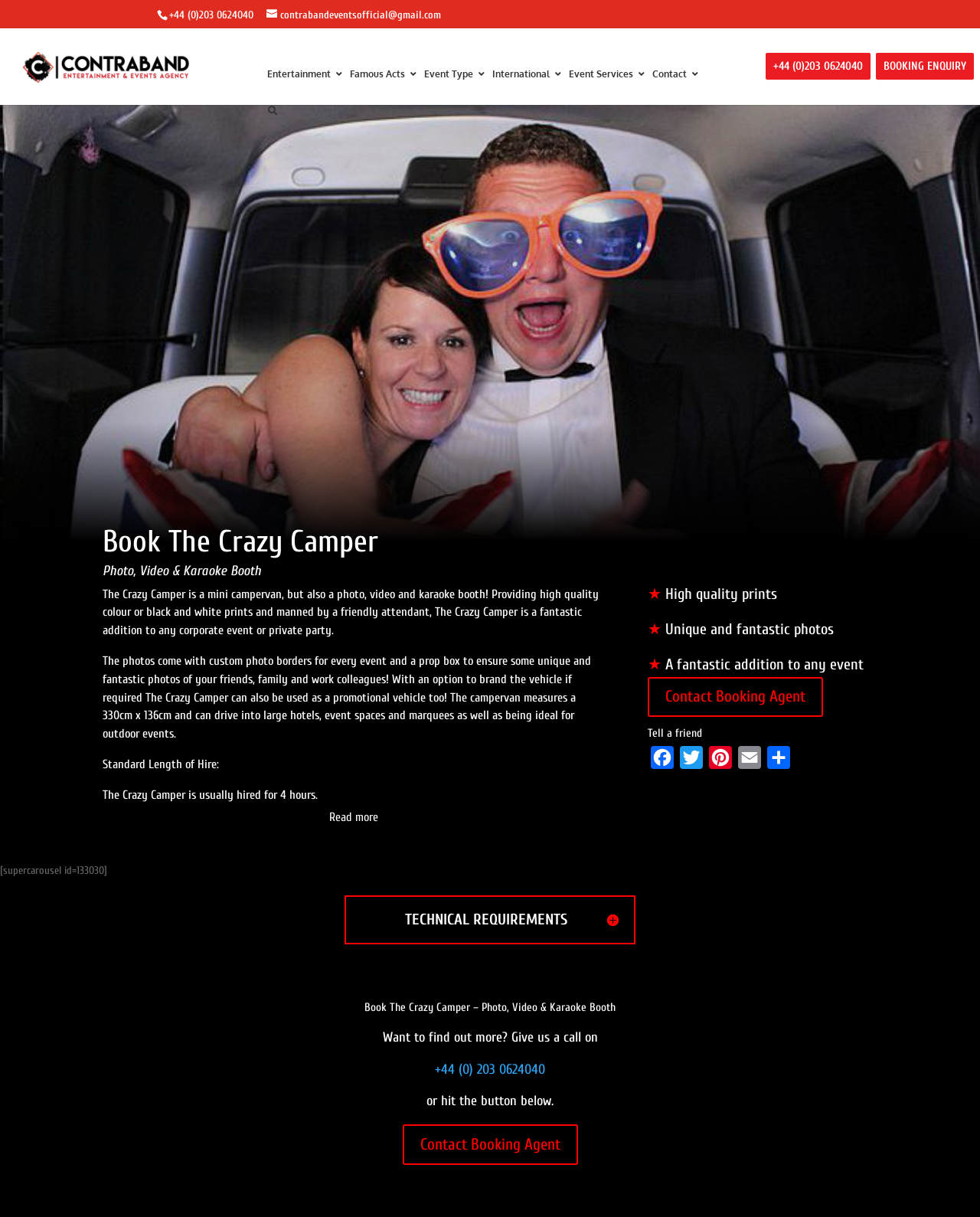Find the bounding box coordinates for the element that must be clicked to complete the instruction: "download the Principles into Practice Report". The coordinates should be four float numbers between 0 and 1, indicated as [left, top, right, bottom].

None